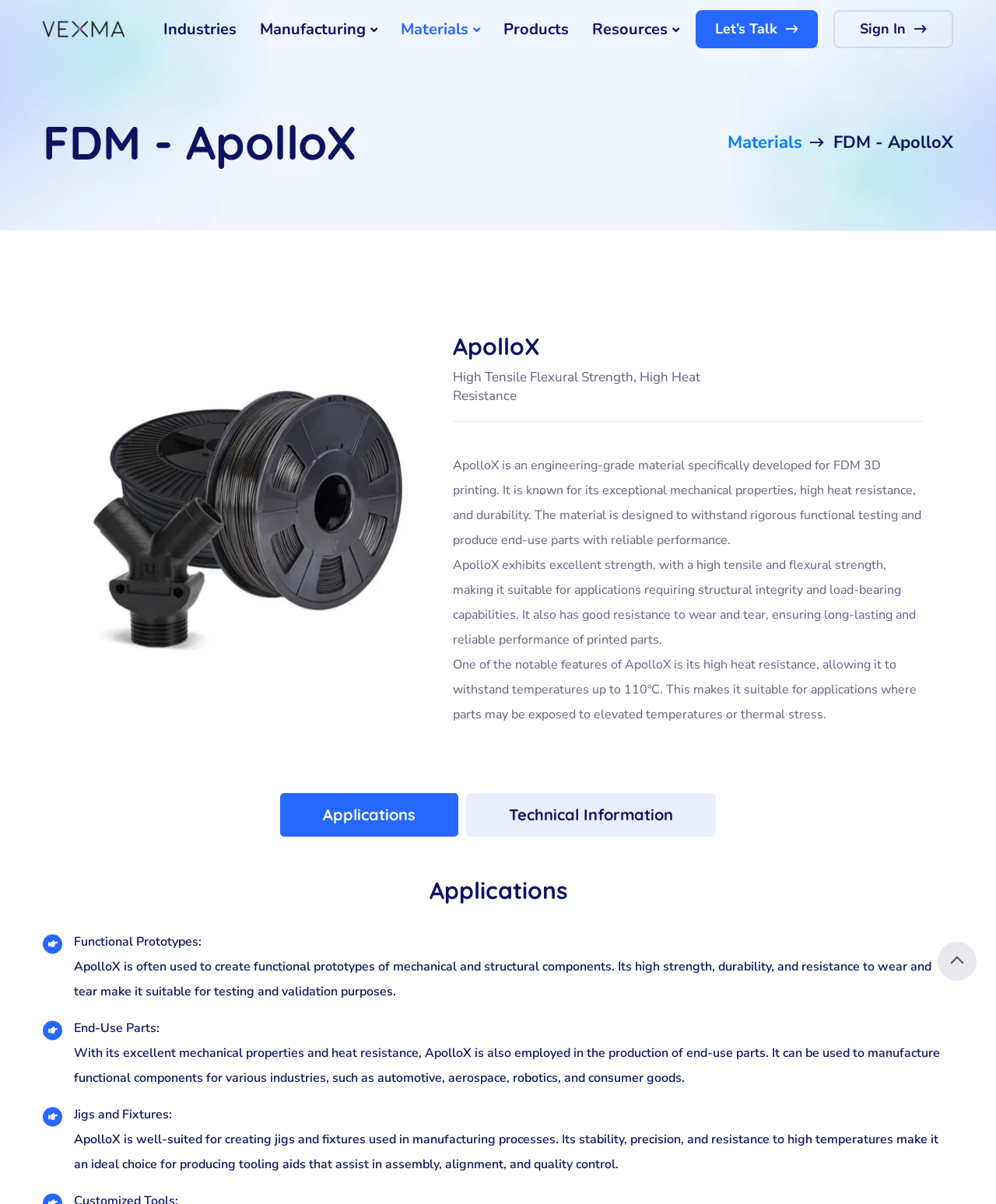What is the company name associated with ApolloX?
Please give a detailed and thorough answer to the question, covering all relevant points.

The company name associated with ApolloX is Vexma Tech, which is mentioned in the link 'Vexma Technologies Private Limited' at the top of the webpage.